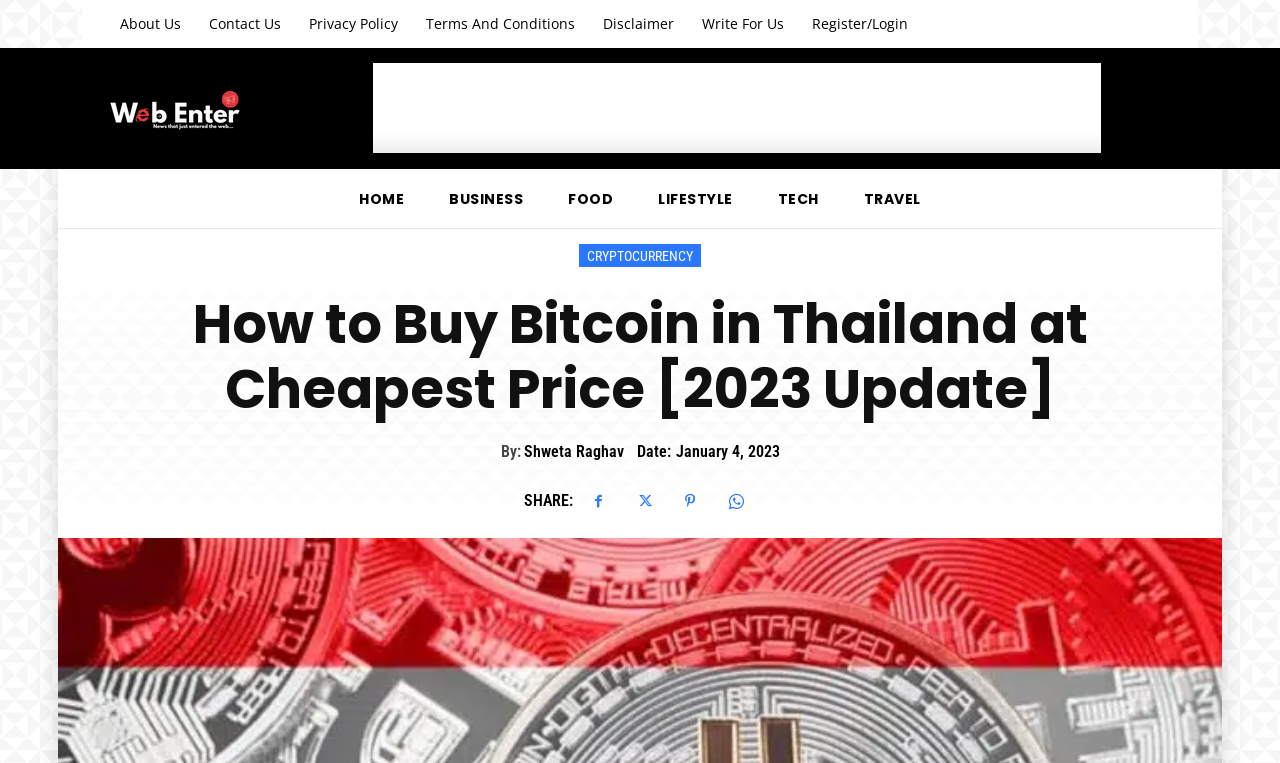Please determine the bounding box coordinates for the element that should be clicked to follow these instructions: "Click on Register/Login".

[0.623, 0.0, 0.72, 0.063]